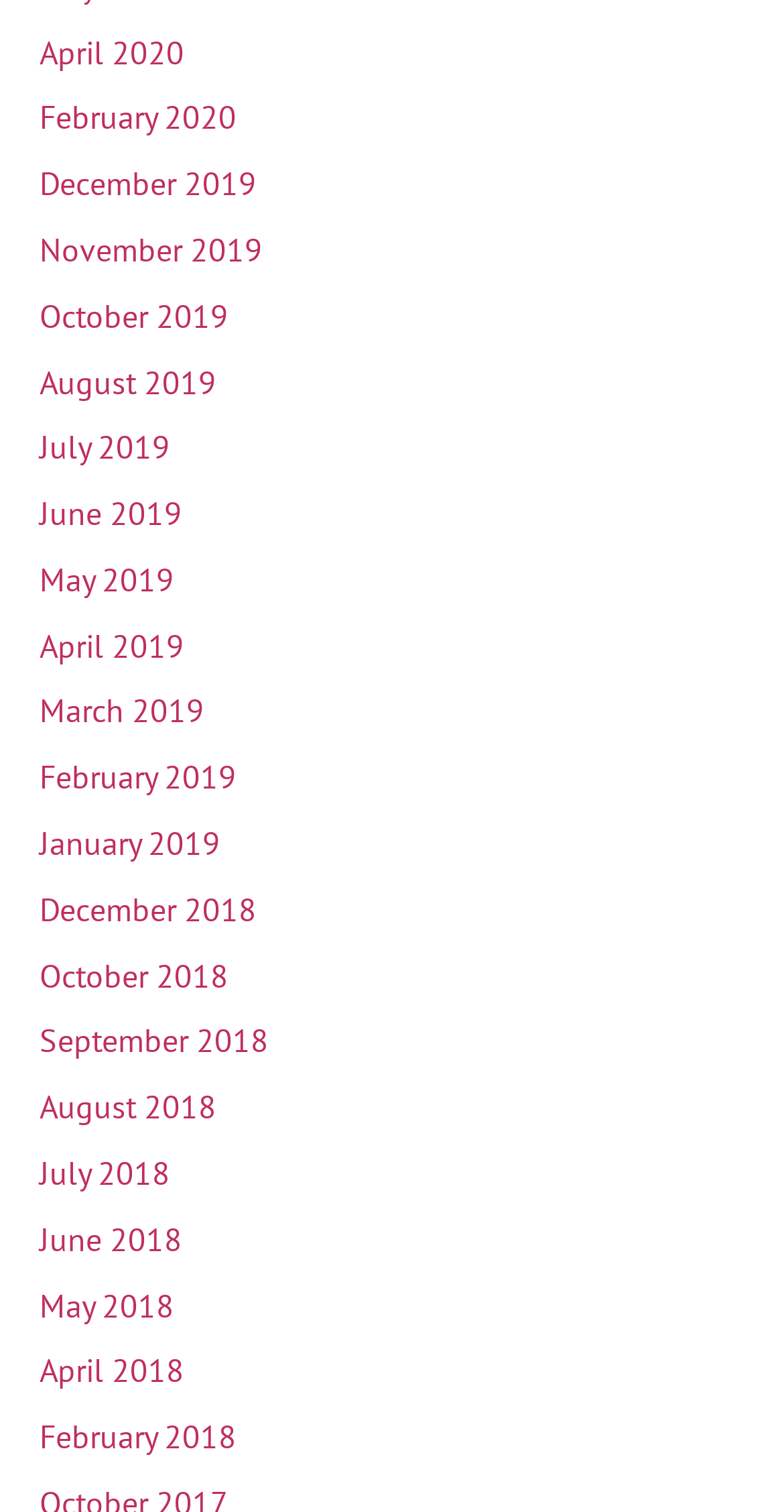Determine the bounding box coordinates of the UI element described by: "March 2019".

[0.05, 0.457, 0.26, 0.484]